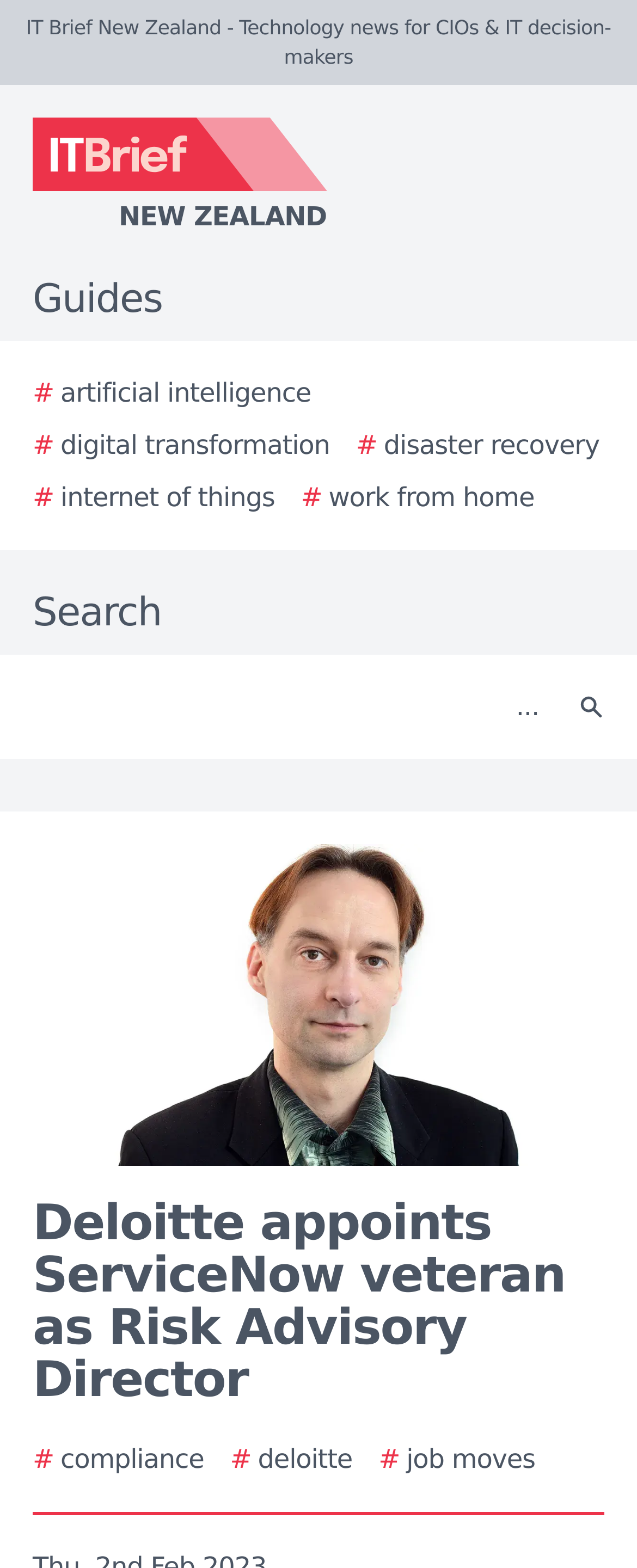Specify the bounding box coordinates of the element's region that should be clicked to achieve the following instruction: "Search for something". The bounding box coordinates consist of four float numbers between 0 and 1, in the format [left, top, right, bottom].

[0.021, 0.426, 0.877, 0.476]